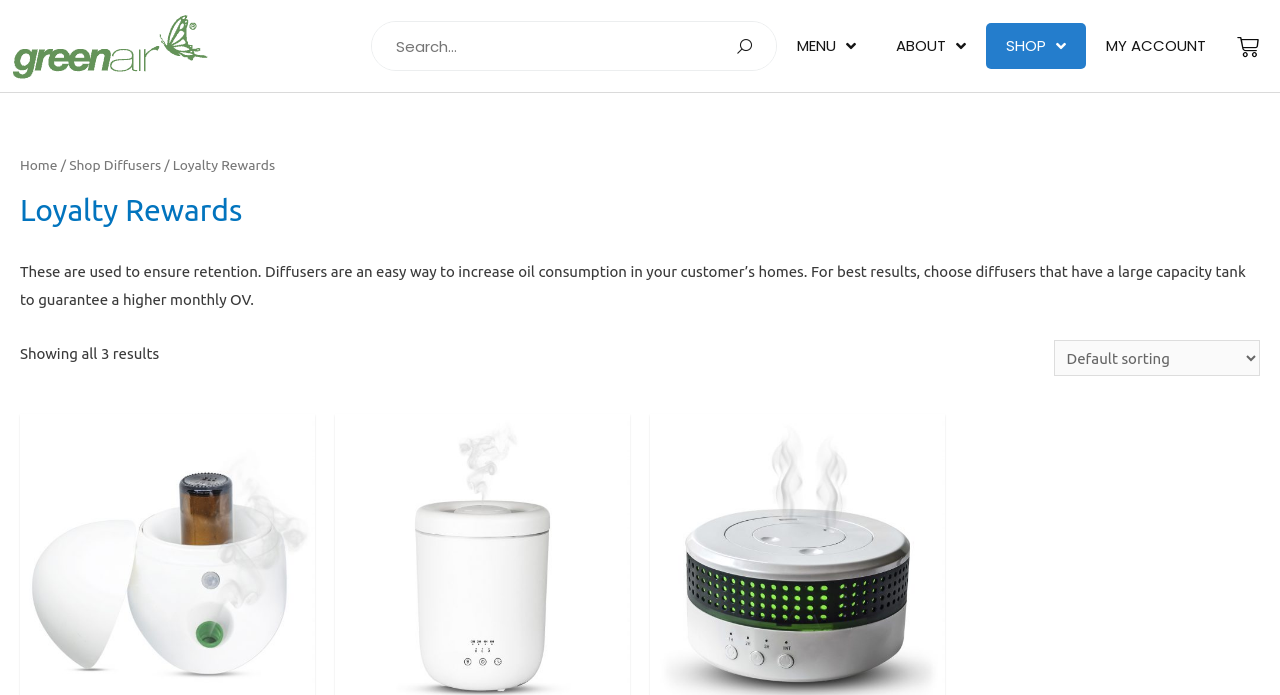Locate the bounding box coordinates of the clickable area needed to fulfill the instruction: "Sort by shop order".

[0.823, 0.49, 0.984, 0.542]